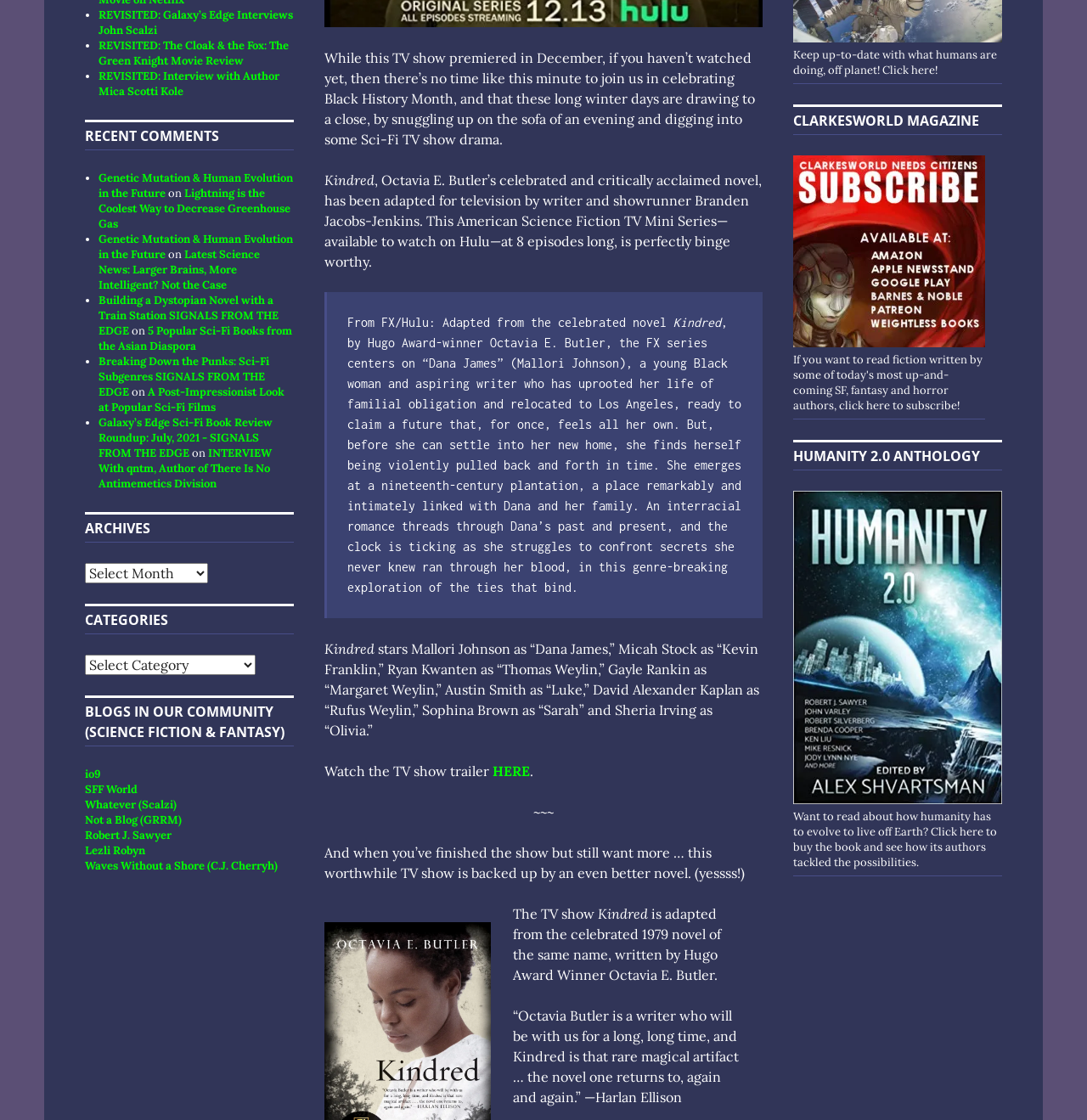What is the title of the TV show?
Give a single word or phrase answer based on the content of the image.

Kindred